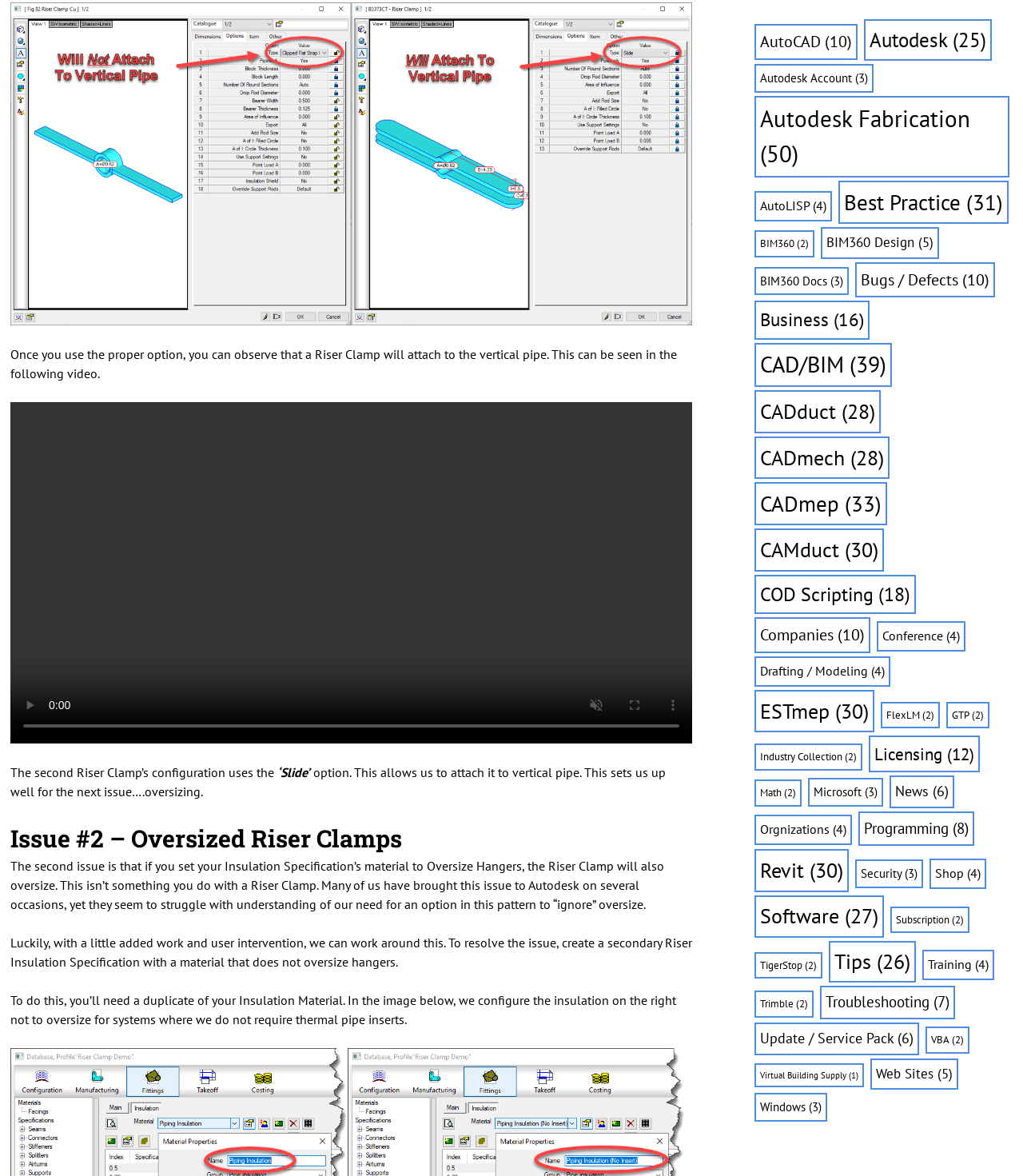Using the provided element description, identify the bounding box coordinates as (top-left x, top-left y, bottom-right x, bottom-right y). Ensure all values are between 0 and 1. Description: Orgnizations (4)

[0.737, 0.693, 0.833, 0.719]